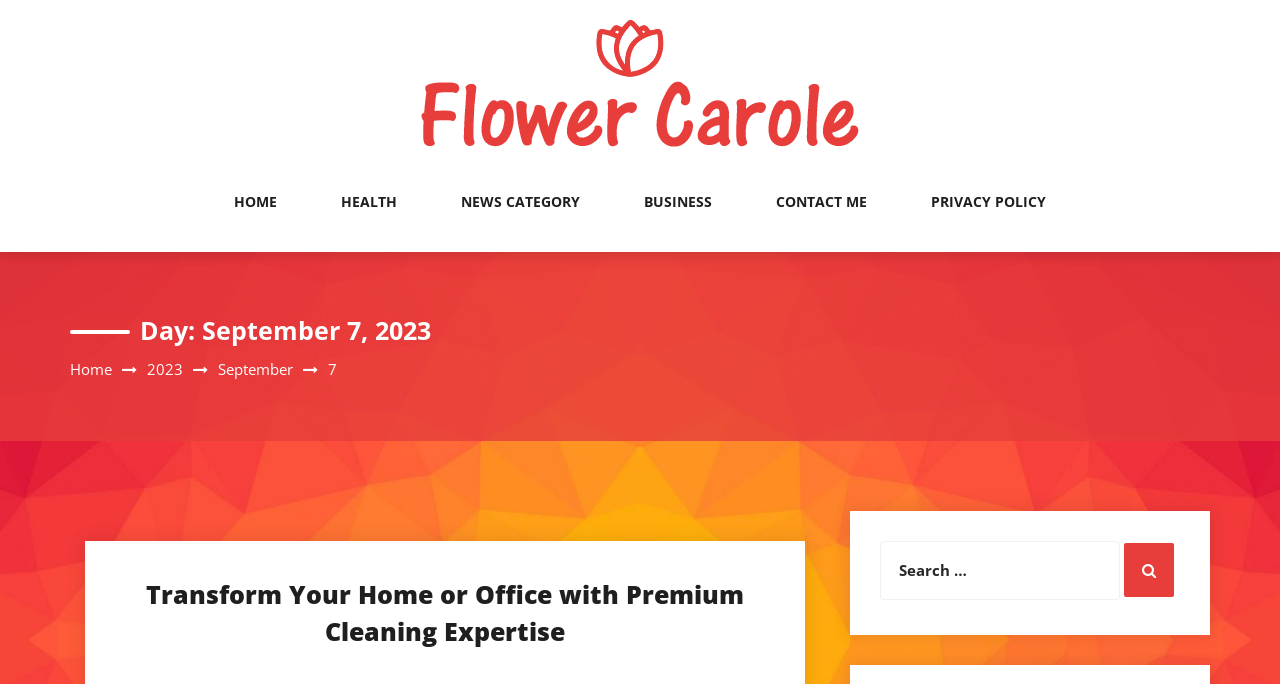Determine the bounding box coordinates for the clickable element required to fulfill the instruction: "read about premium cleaning expertise". Provide the coordinates as four float numbers between 0 and 1, i.e., [left, top, right, bottom].

[0.078, 0.791, 0.617, 0.952]